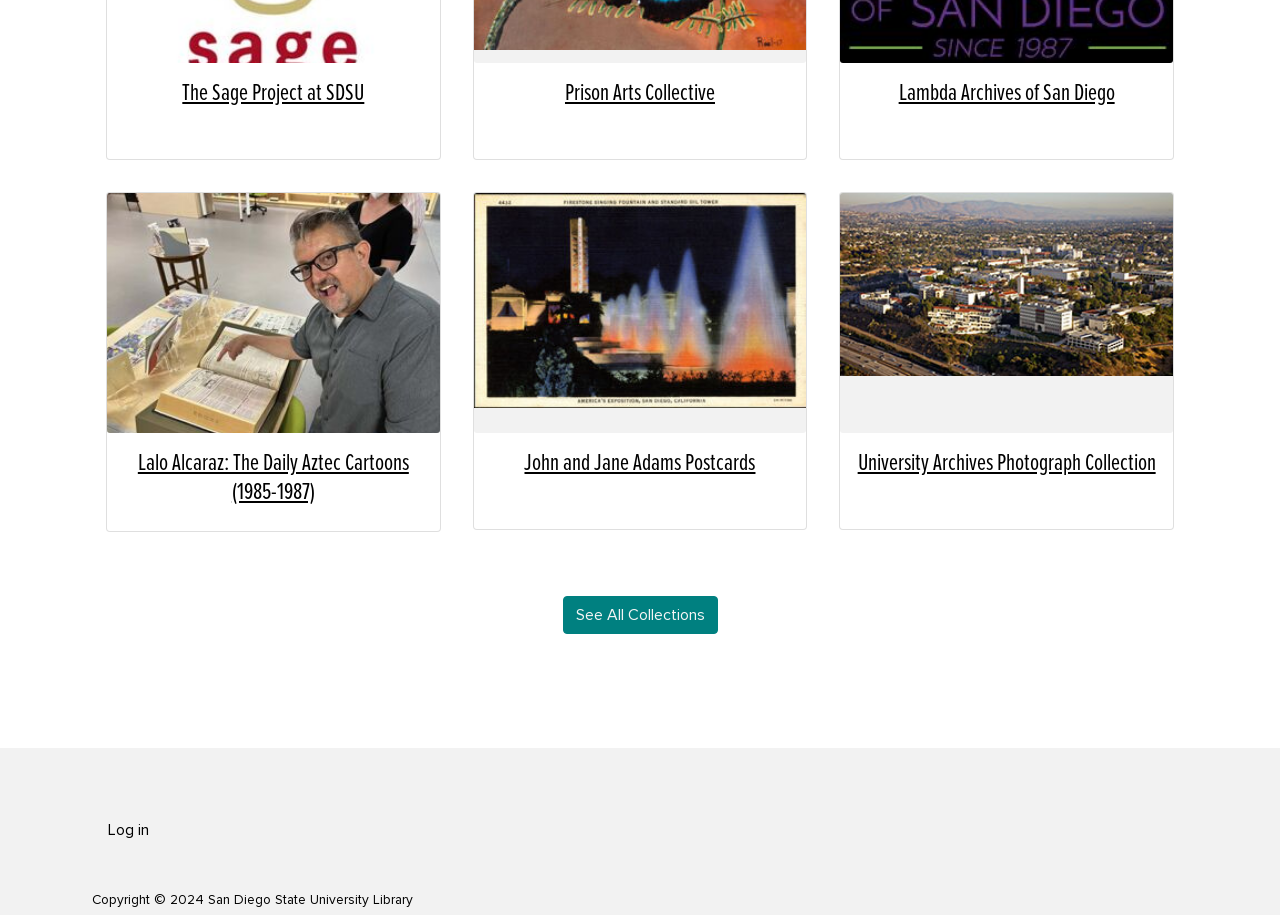Locate the bounding box coordinates of the clickable element to fulfill the following instruction: "See All Collections". Provide the coordinates as four float numbers between 0 and 1 in the format [left, top, right, bottom].

[0.439, 0.651, 0.561, 0.692]